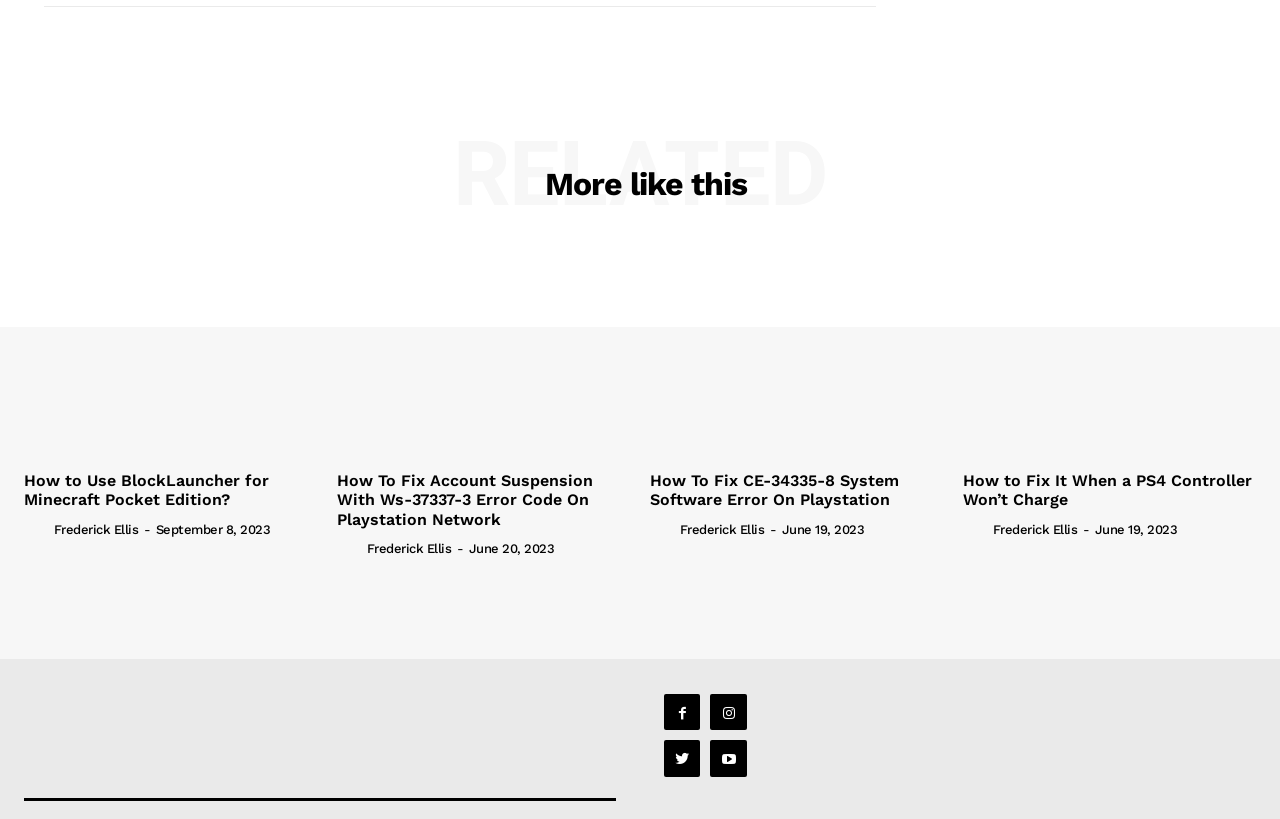From the webpage screenshot, predict the bounding box coordinates (top-left x, top-left y, bottom-right x, bottom-right y) for the UI element described here: Vintage Instruments

None